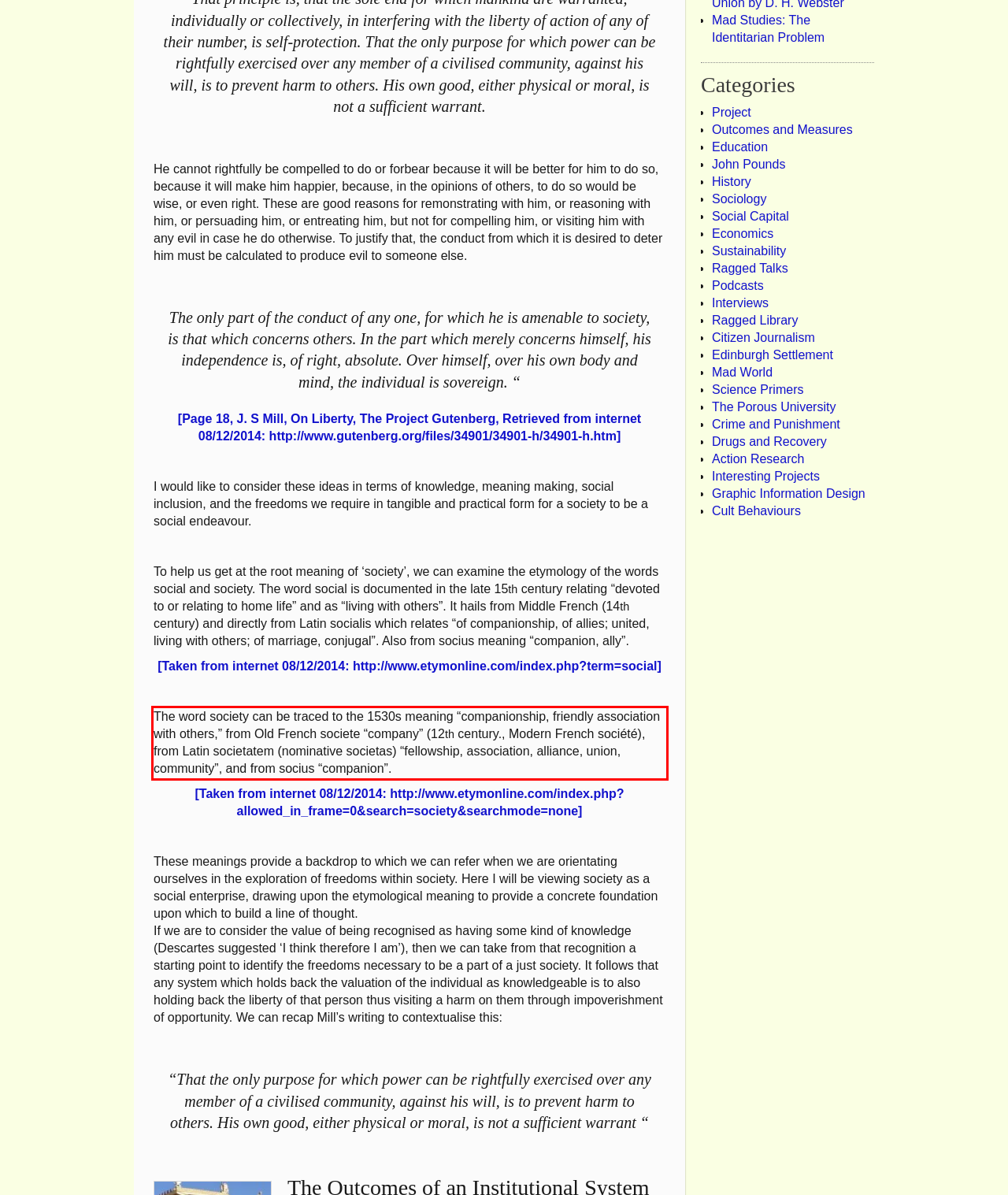Your task is to recognize and extract the text content from the UI element enclosed in the red bounding box on the webpage screenshot.

The word society can be traced to the 1530s meaning “companionship, friendly association with others,” from Old French societe “company” (12th century., Modern French société), from Latin societatem (nominative societas) “fellowship, association, alliance, union, community”, and from socius “companion”.